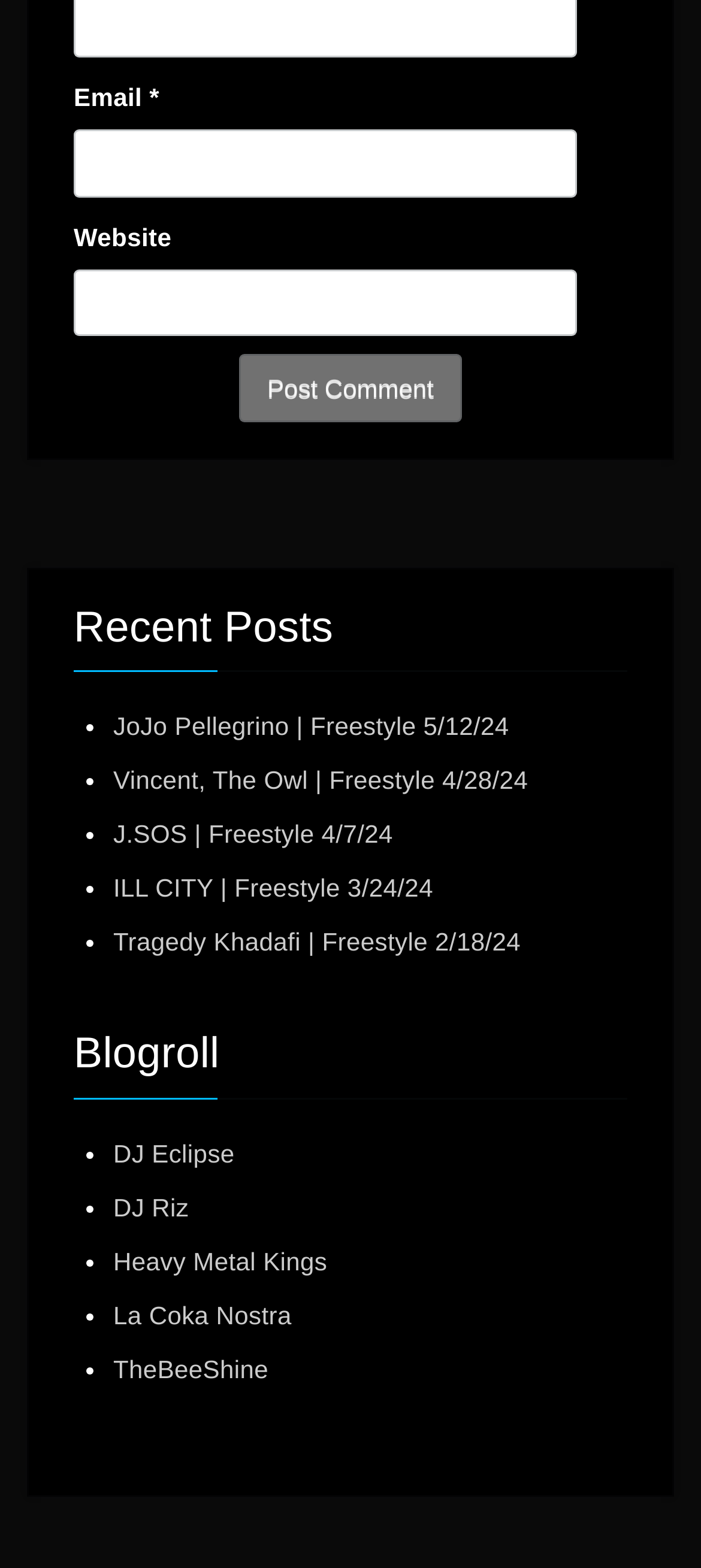Identify the bounding box coordinates of the element to click to follow this instruction: 'Check out DJ Eclipse's website'. Ensure the coordinates are four float values between 0 and 1, provided as [left, top, right, bottom].

[0.162, 0.726, 0.335, 0.745]